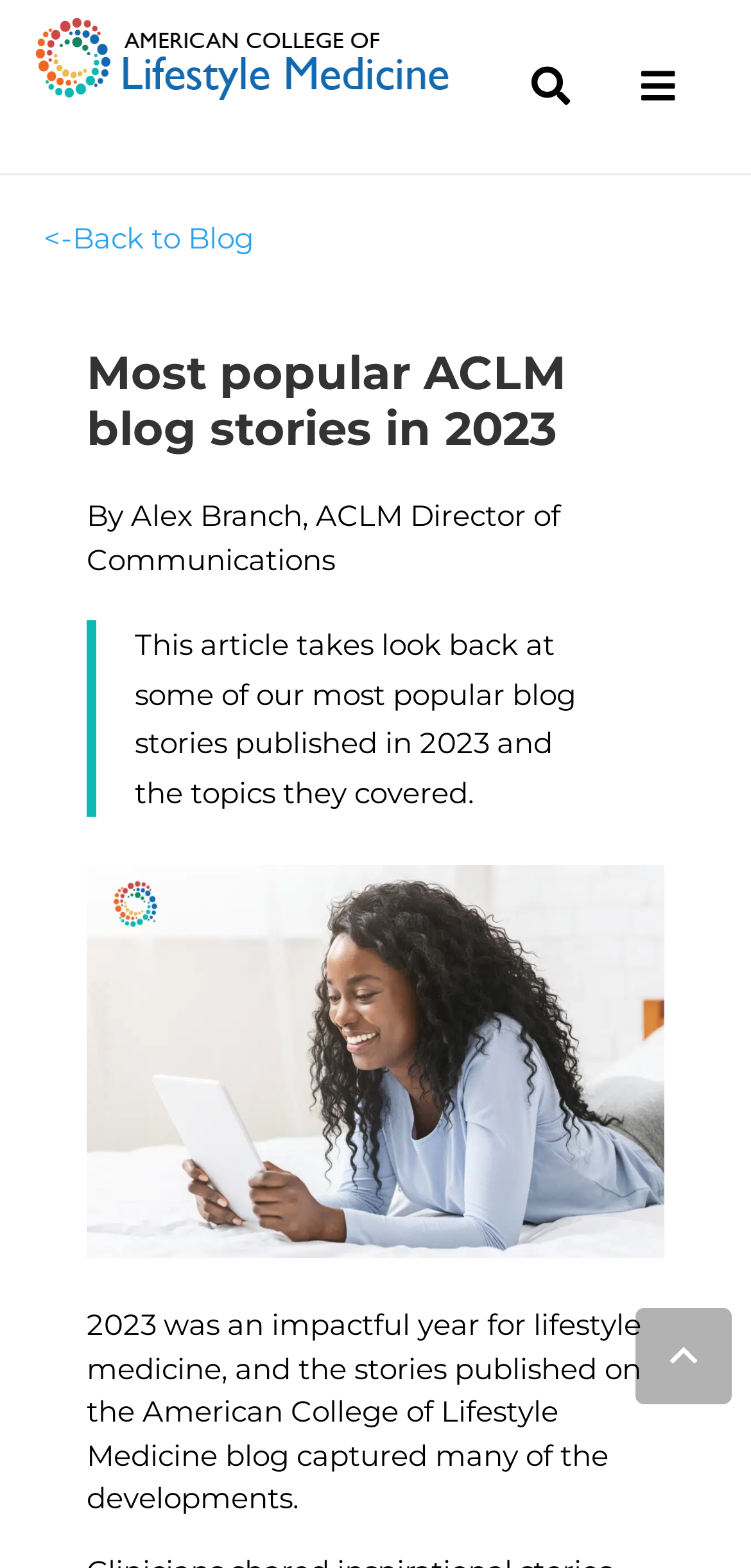Describe all the visual and textual components of the webpage comprehensively.

The webpage is about the most popular blog stories published by the American College of Lifestyle Medicine (ACLM) in 2023. At the top left corner, there is a link to the ACLM logo. Next to it, on the top right corner, there is a search button. 

On the top right side, there is a mobile menu button, accompanied by a link to go back to the blog and a hamburger menu icon. Below these elements, there is a heading that reads "Most popular ACLM blog stories in 2023". 

Under the heading, there is a text that indicates the author of the article, Alex Branch, who is the ACLM Director of Communications. Following this, there is a blockquote that summarizes the article, stating that it reviews the most popular blog stories published in 2023 and the topics they covered. 

Below the blockquote, there is an image of an African American woman laying on her stomach, smiling and reading on a tablet. Under the image, there is a paragraph of text that discusses the impact of lifestyle medicine in 2023 and how the stories on the ACLM blog captured many of the developments. 

At the very bottom right corner, there is a "Back to top" button.